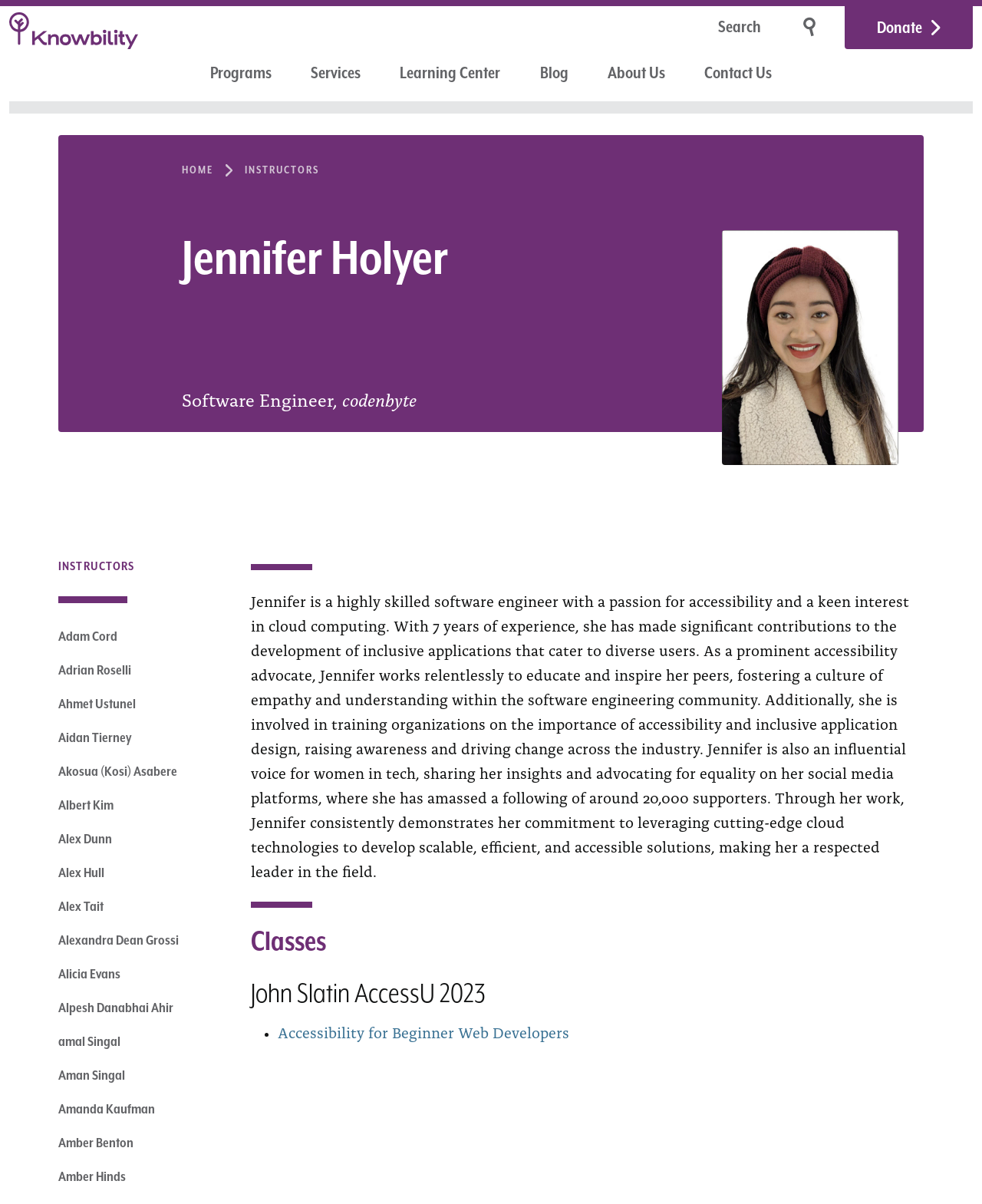Identify the bounding box coordinates for the element you need to click to achieve the following task: "Read Jennifer Holyer's bio". Provide the bounding box coordinates as four float numbers between 0 and 1, in the form [left, top, right, bottom].

[0.185, 0.321, 0.926, 0.732]